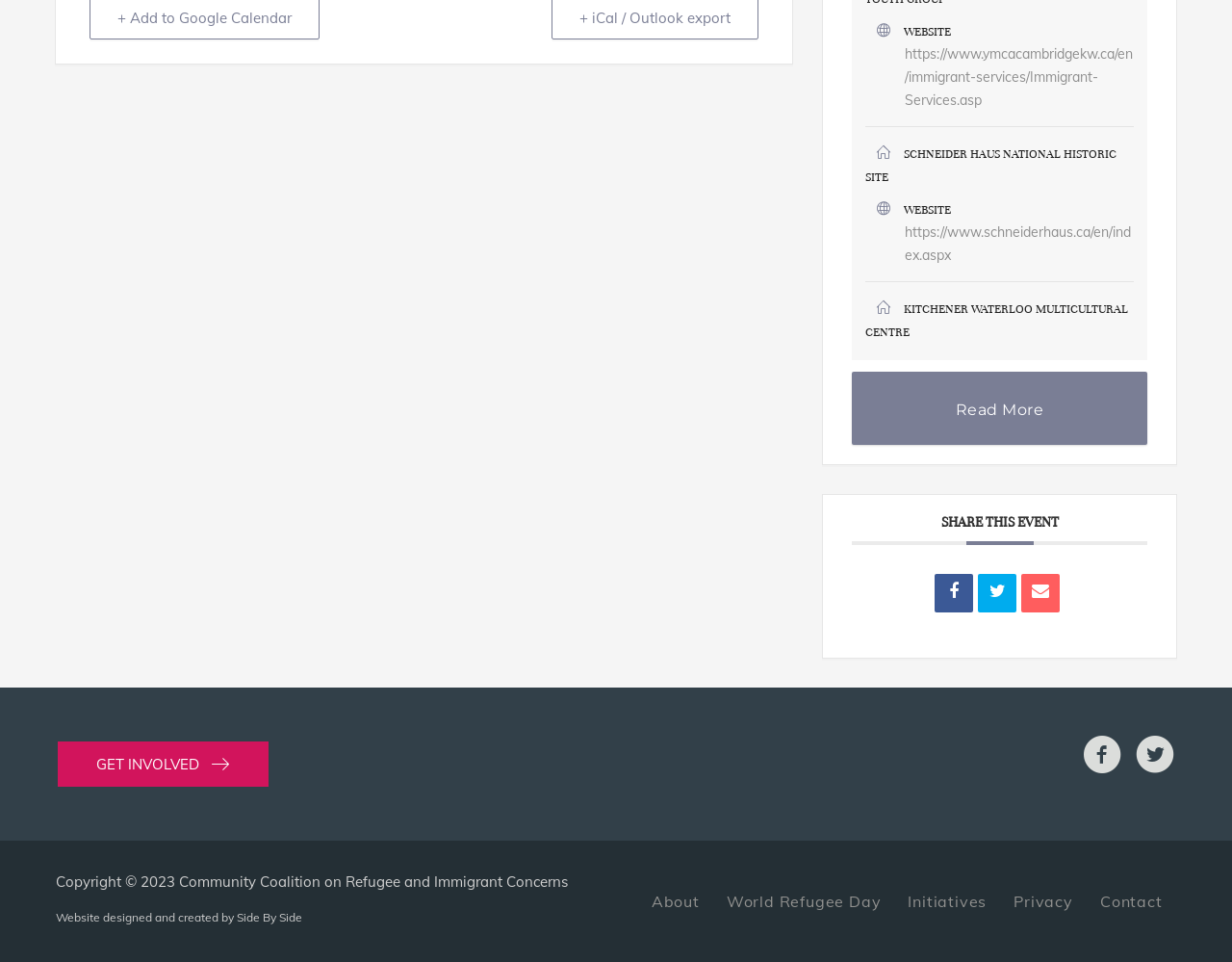How many social media links are there?
Look at the image and respond to the question as thoroughly as possible.

There are two social media links, one for Facebook and one for Twitter, which are 'https://www.facebook.com/CCORICWR/' and 'https://twitter.com/WR_CCORIC' respectively.